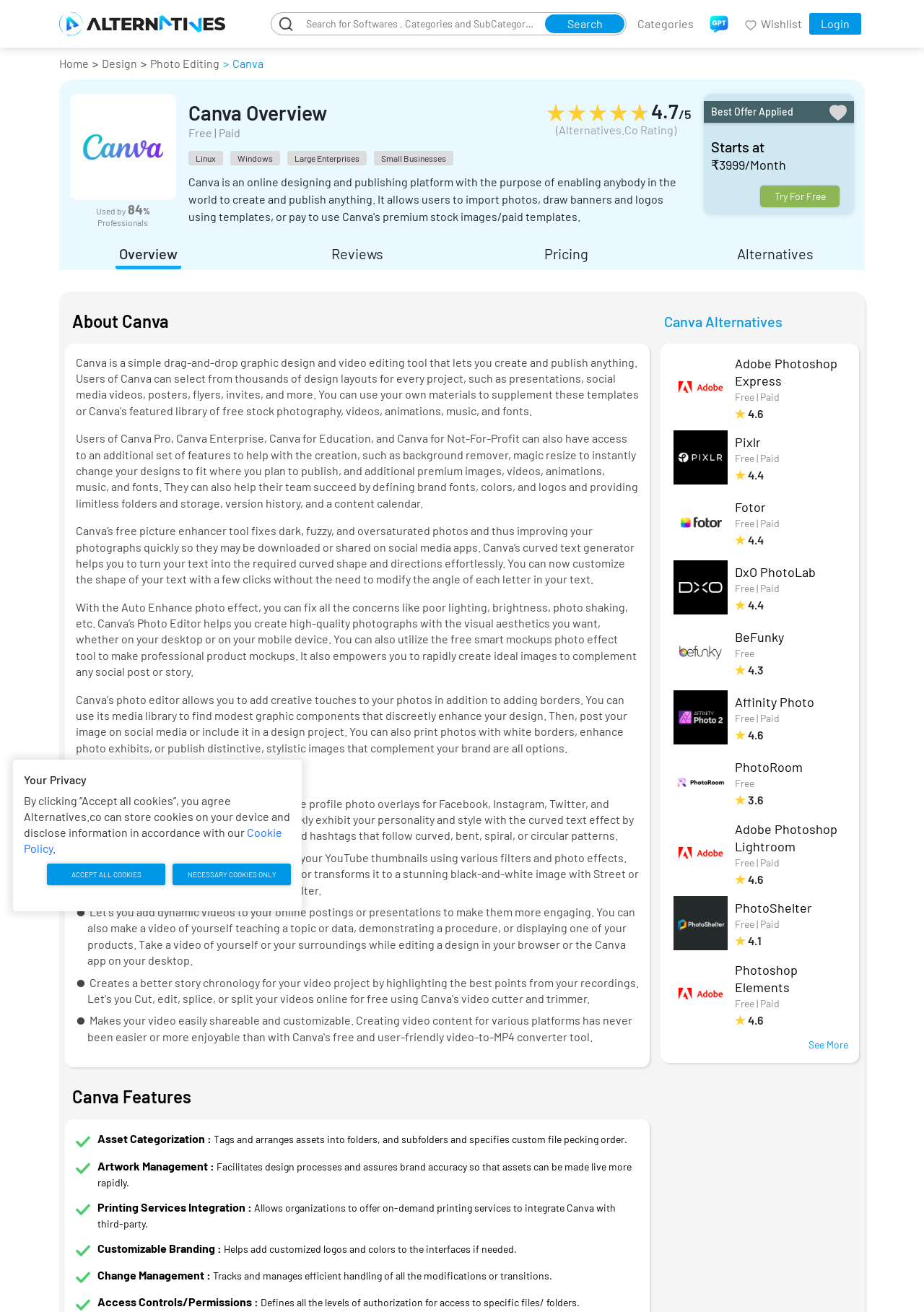Provide the bounding box coordinates of the HTML element described by the text: "Try For Free".

[0.823, 0.141, 0.909, 0.158]